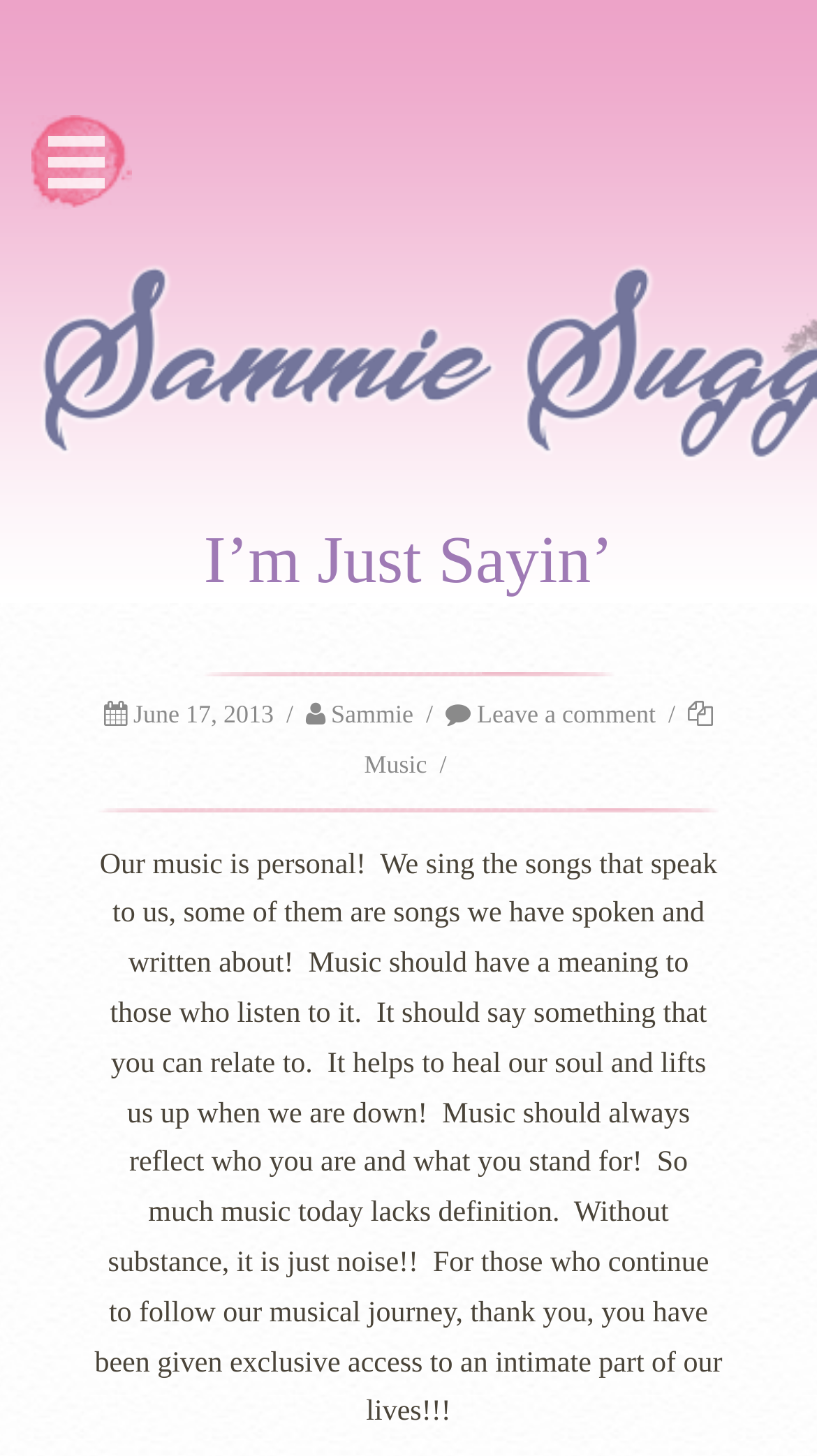Determine the main headline of the webpage and provide its text.

I’m Just Sayin’